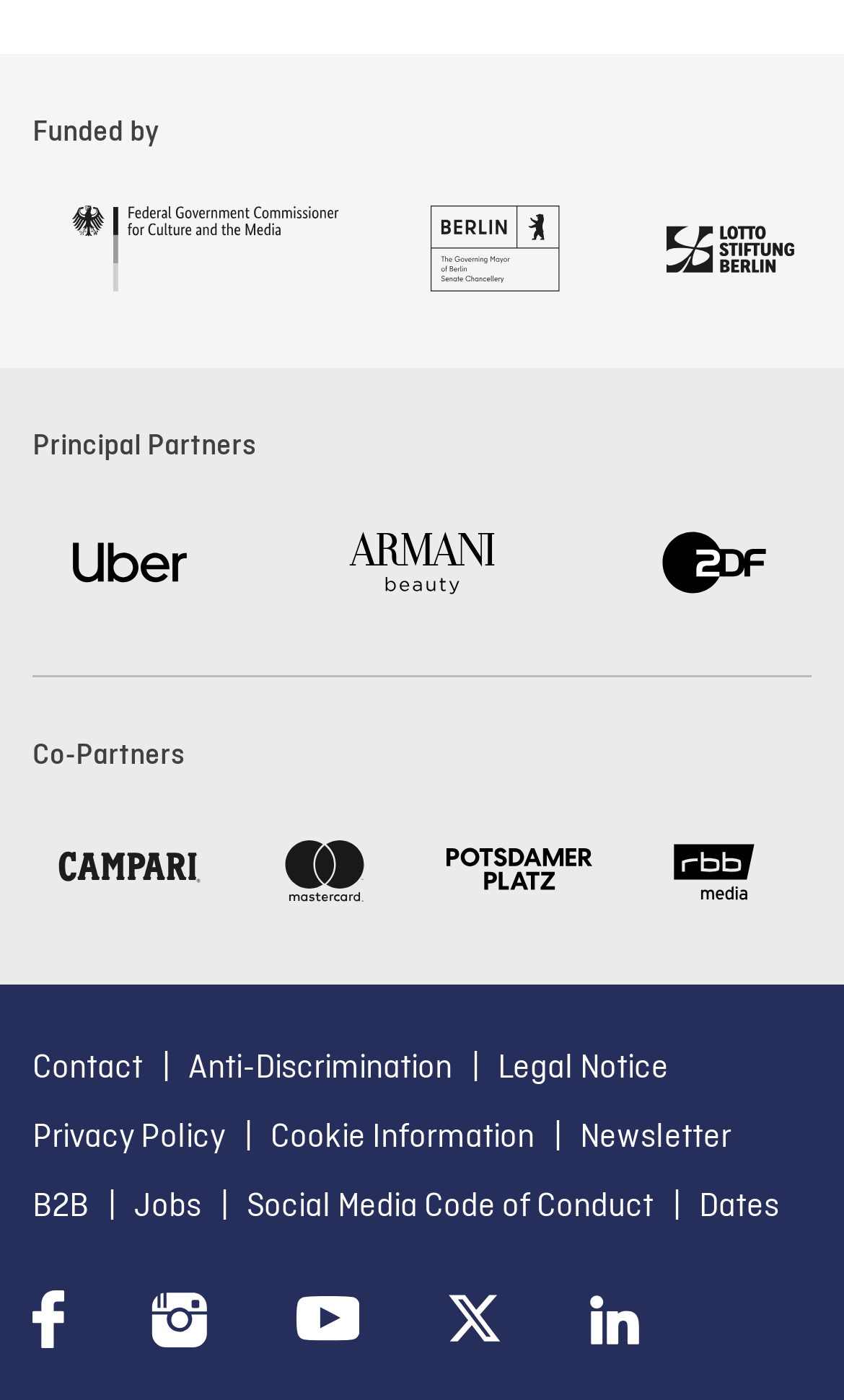What is the last link in the 'Co-Partners' section?
Provide an in-depth and detailed answer to the question.

I looked at the links under the 'Co-Partners' heading and found that the last link is 'rbb media', which is listed after 'Campari', 'Mastercard', and 'Potsdamer Platz'.